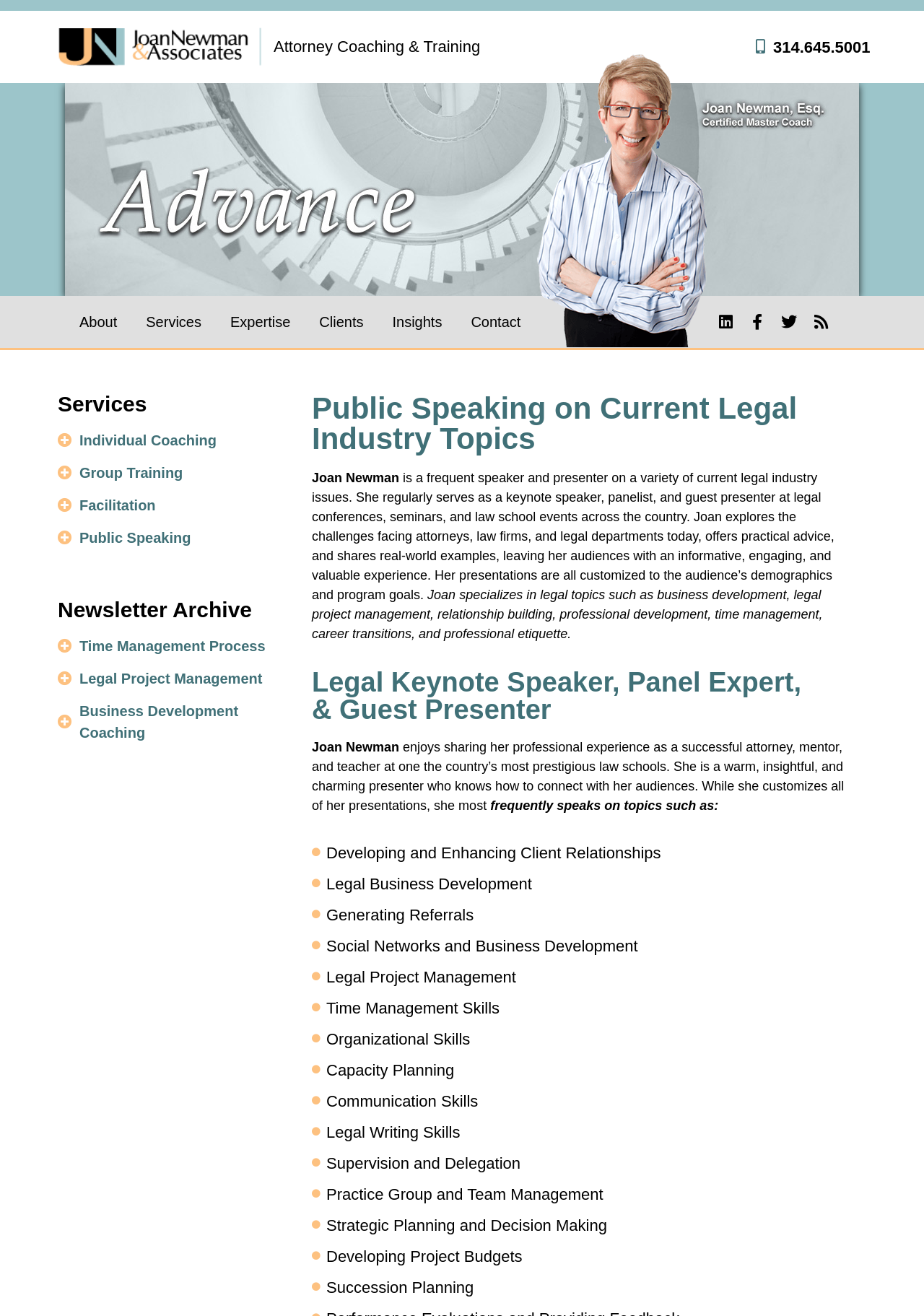Given the element description, predict the bounding box coordinates in the format (top-left x, top-left y, bottom-right x, bottom-right y). Make sure all values are between 0 and 1. Here is the element description: Strategic Planning and Decision Making

[0.338, 0.922, 0.927, 0.94]